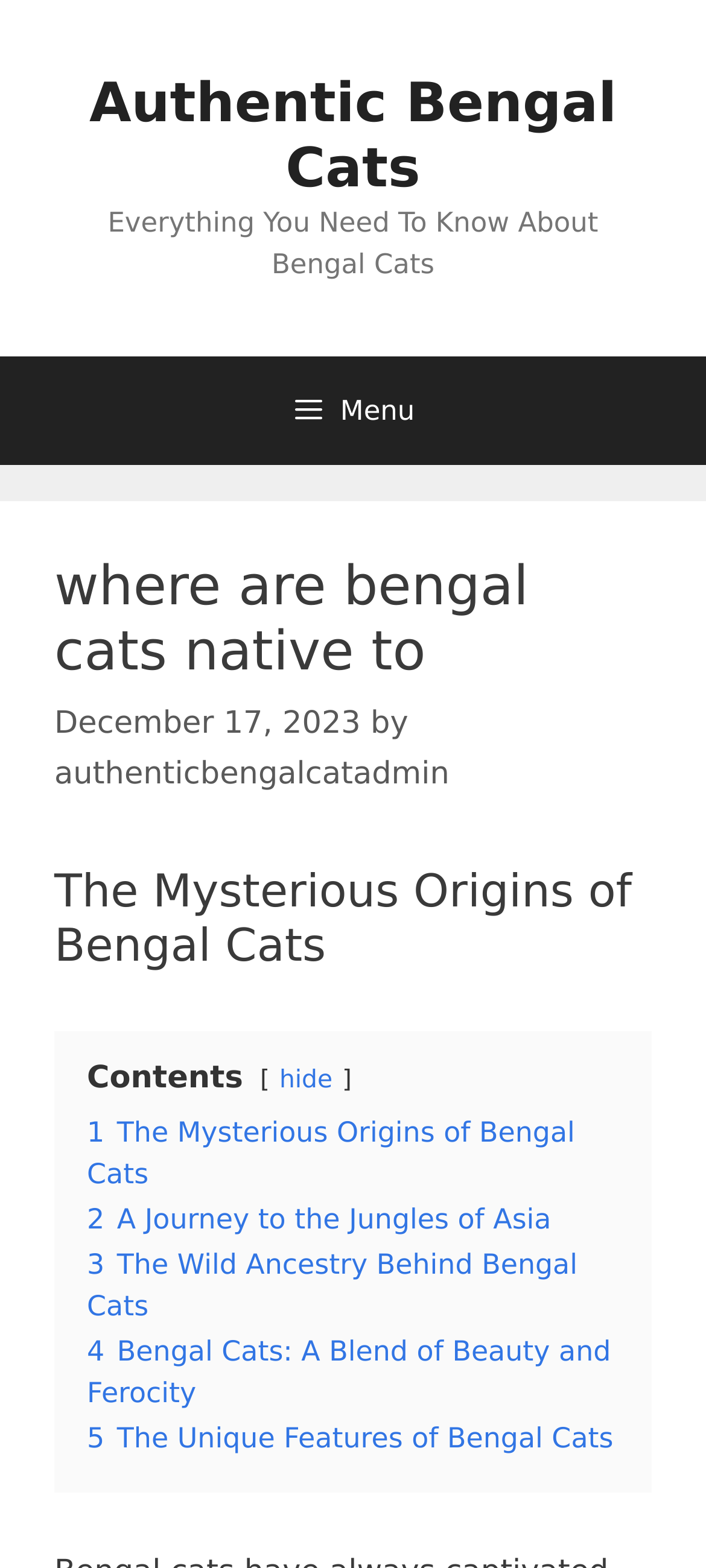Please identify the bounding box coordinates of the clickable region that I should interact with to perform the following instruction: "Check London Car Rentals". The coordinates should be expressed as four float numbers between 0 and 1, i.e., [left, top, right, bottom].

None